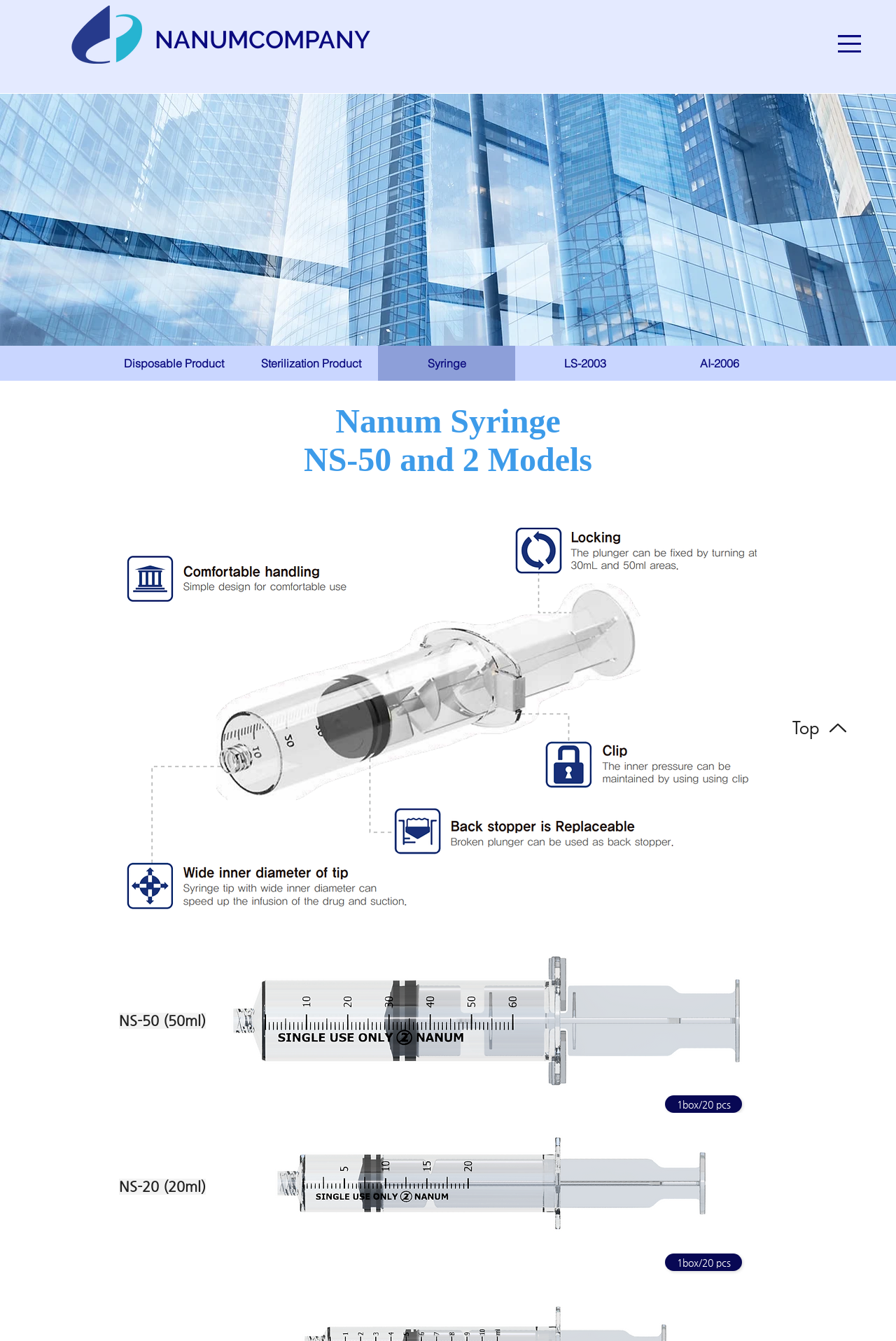Respond with a single word or phrase:
What is the product category below the 'Syringe Top' region?

Disposable Product